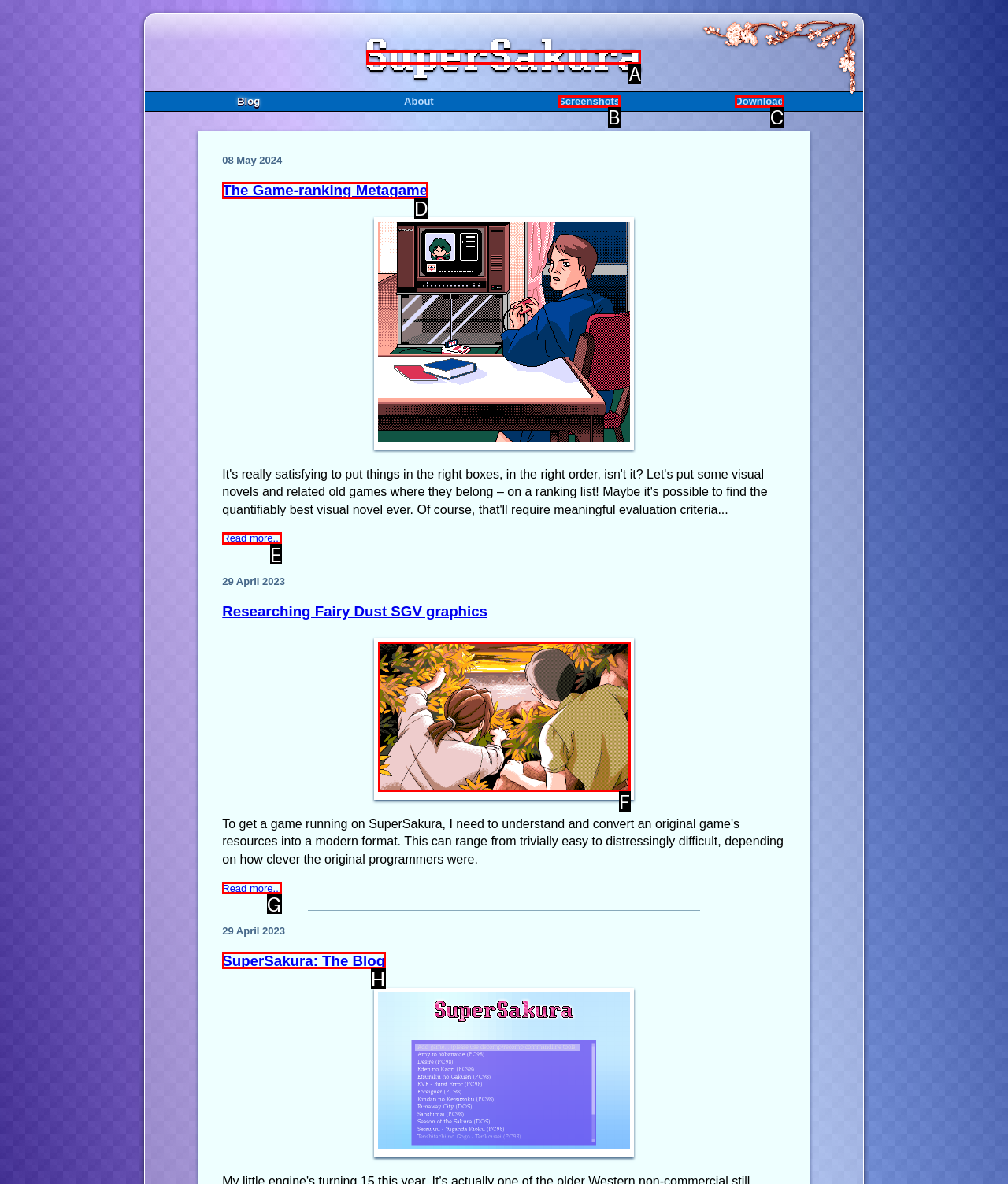Which UI element should be clicked to perform the following task: Go to the 'Course and programme directory'? Answer with the corresponding letter from the choices.

None